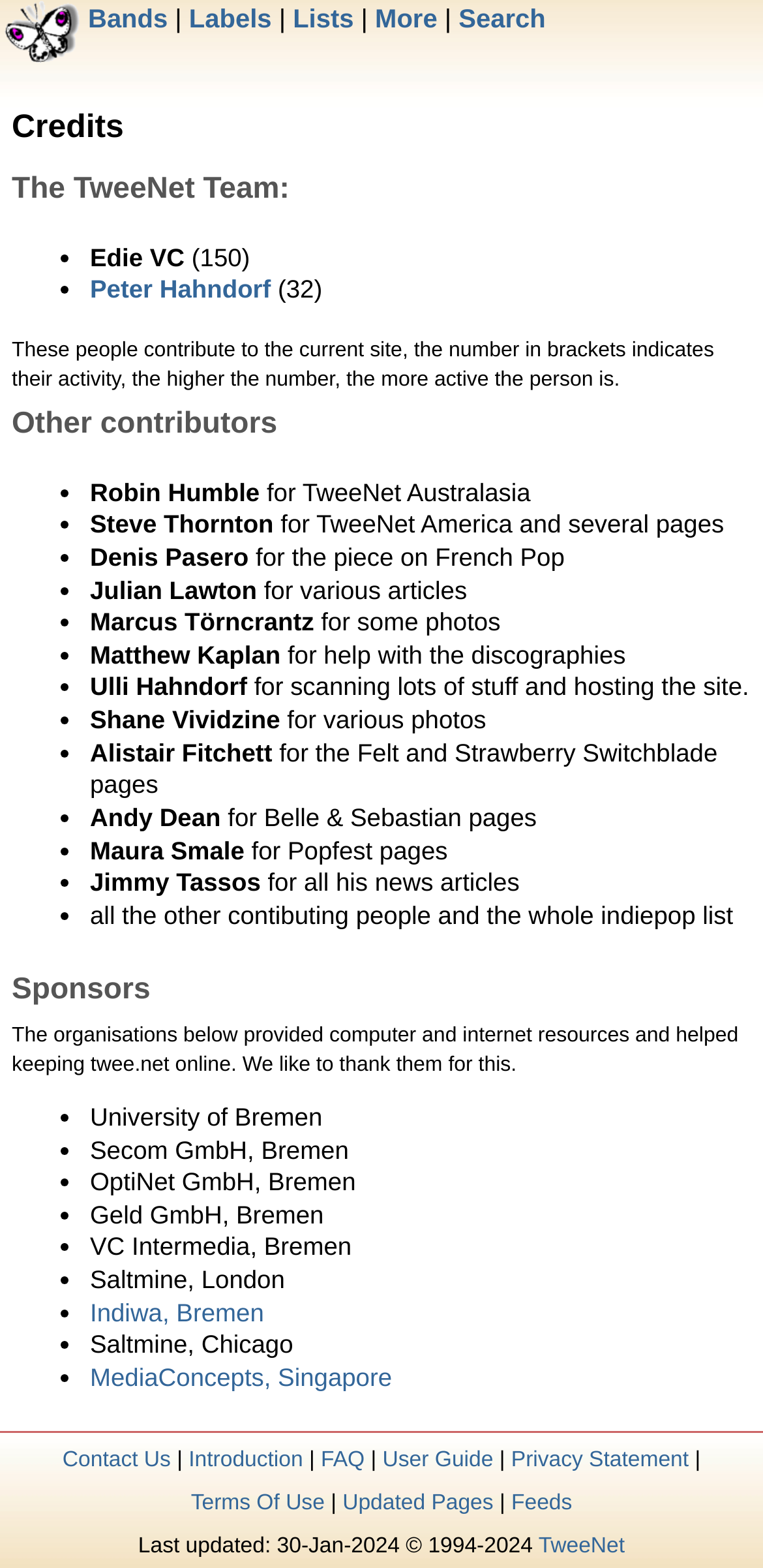Find the bounding box coordinates of the clickable region needed to perform the following instruction: "Contact Us". The coordinates should be provided as four float numbers between 0 and 1, i.e., [left, top, right, bottom].

[0.082, 0.918, 0.224, 0.946]